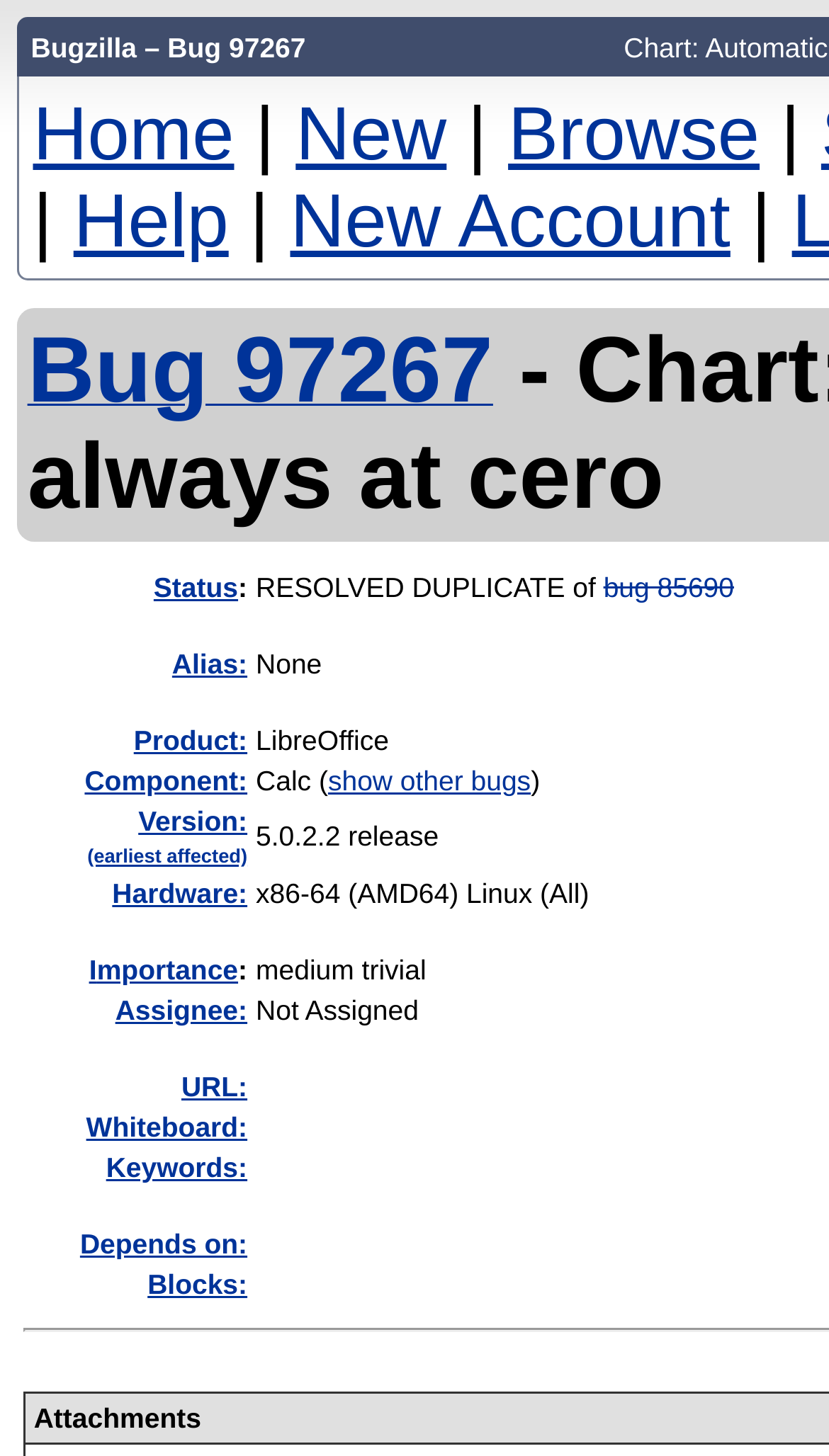Reply to the question with a single word or phrase:
What are the options to navigate from this page?

Home, New, Browse, Help